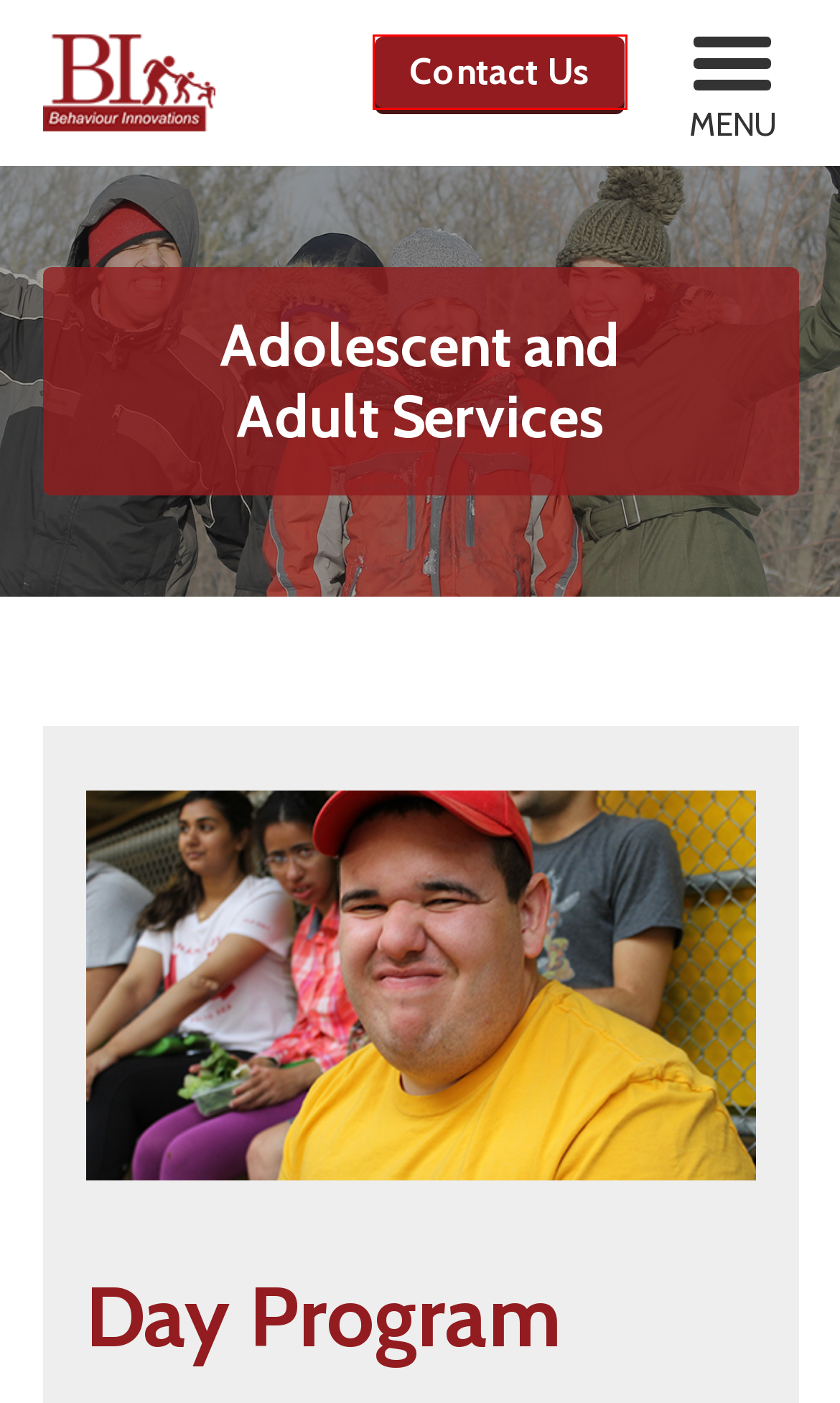Examine the screenshot of a webpage with a red bounding box around a UI element. Select the most accurate webpage description that corresponds to the new page after clicking the highlighted element. Here are the choices:
A. Bursary for Comprehensive ABA - Behaviour Innovations
B. Programs - Behaviour Innovations
C. FAQs - Behaviour Innovations
D. ABA Teleservice - Now Expanded - Behaviour Innovations
E. Early Intensive Behavioural Intervention - Behaviour Innovations
F. About Us - Behaviour Innovations
G. Contact Us - Behaviour Innovations
H. News - Behaviour Innovations

G